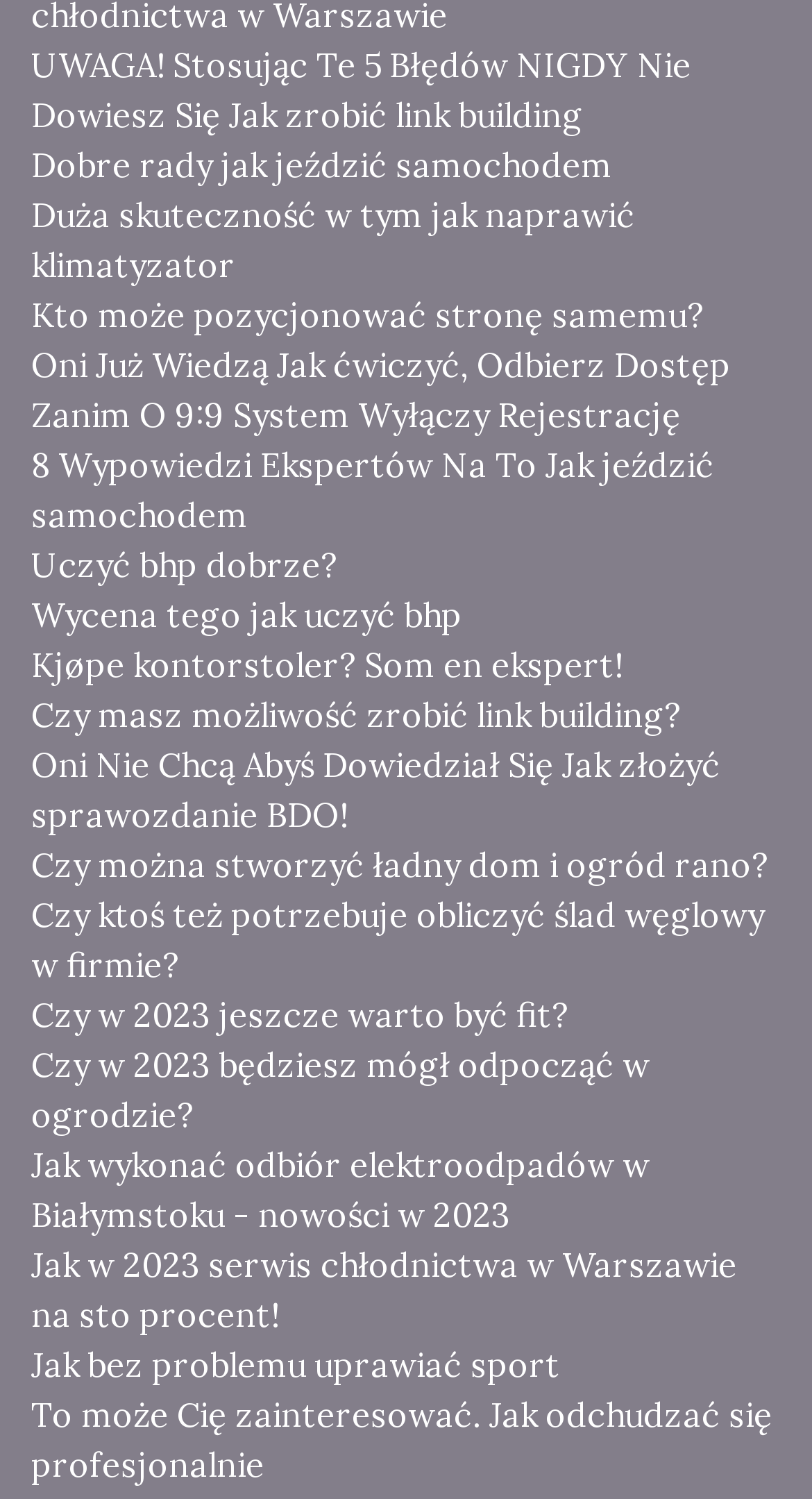Please analyze the image and give a detailed answer to the question:
What is the main topic of the links on this webpage?

Based on the links provided, it appears that the webpage is a collection of articles or blog posts covering various topics related to everyday life, such as link building, car maintenance, climate control, fitness, and more. The links are not focused on a single topic, but rather provide a range of information on different aspects of life.